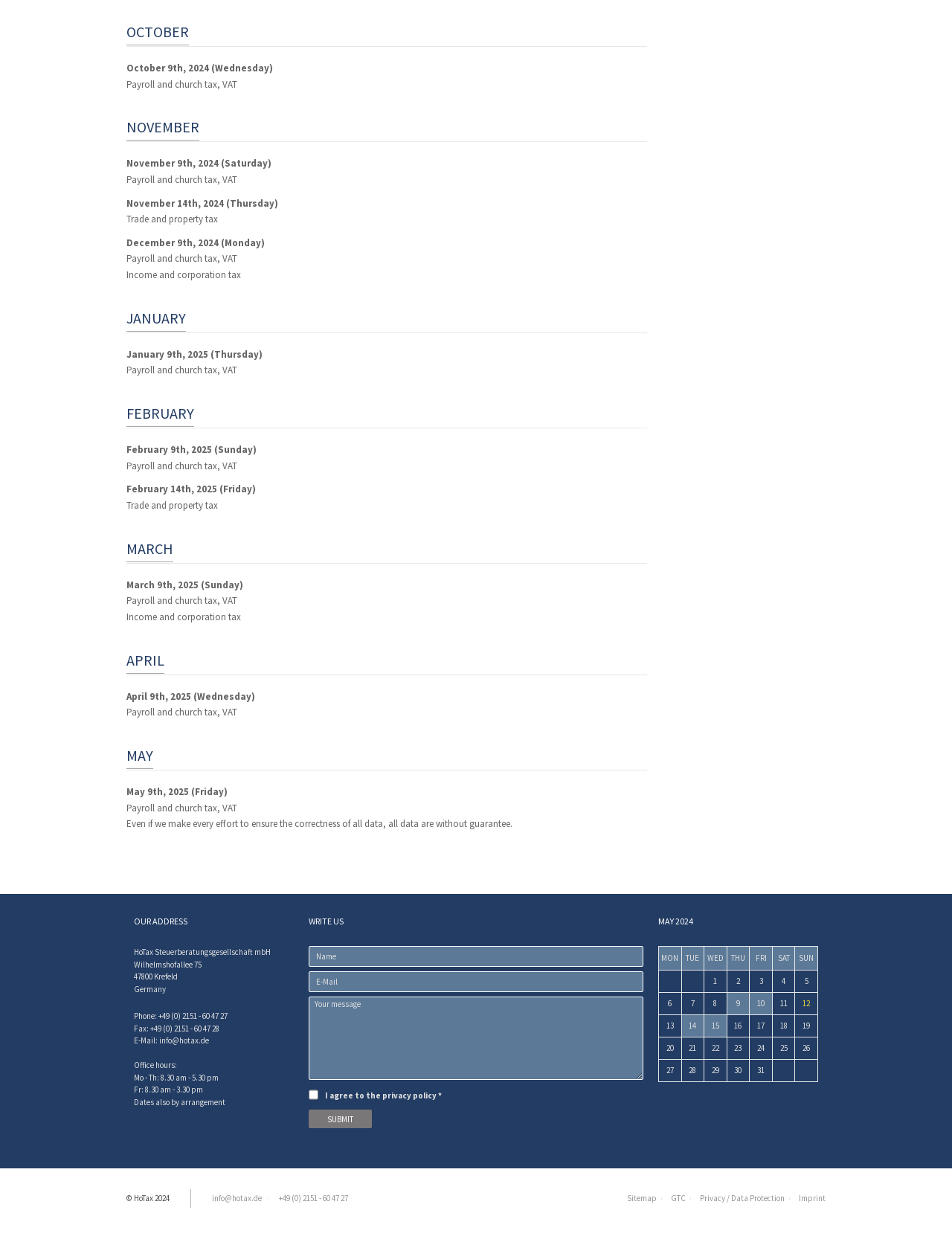Please predict the bounding box coordinates of the element's region where a click is necessary to complete the following instruction: "Enter your name". The coordinates should be represented by four float numbers between 0 and 1, i.e., [left, top, right, bottom].

[0.324, 0.764, 0.676, 0.78]